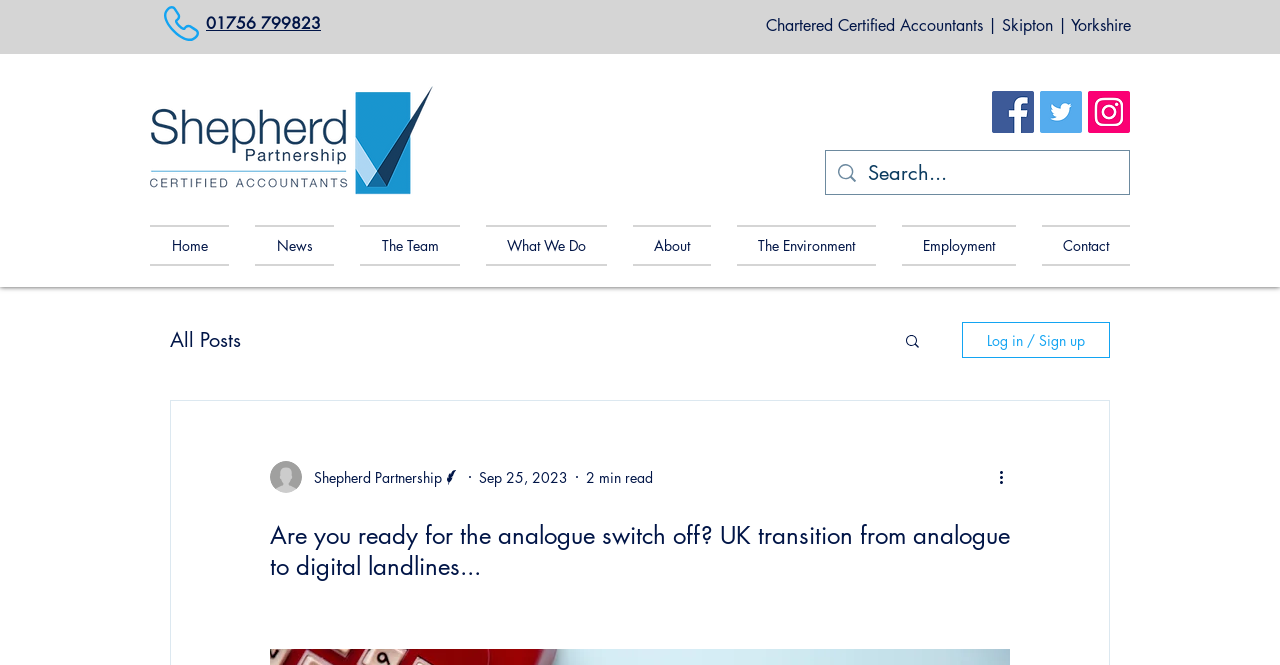Using the description: "aria-label="More actions"", determine the UI element's bounding box coordinates. Ensure the coordinates are in the format of four float numbers between 0 and 1, i.e., [left, top, right, bottom].

[0.778, 0.699, 0.797, 0.735]